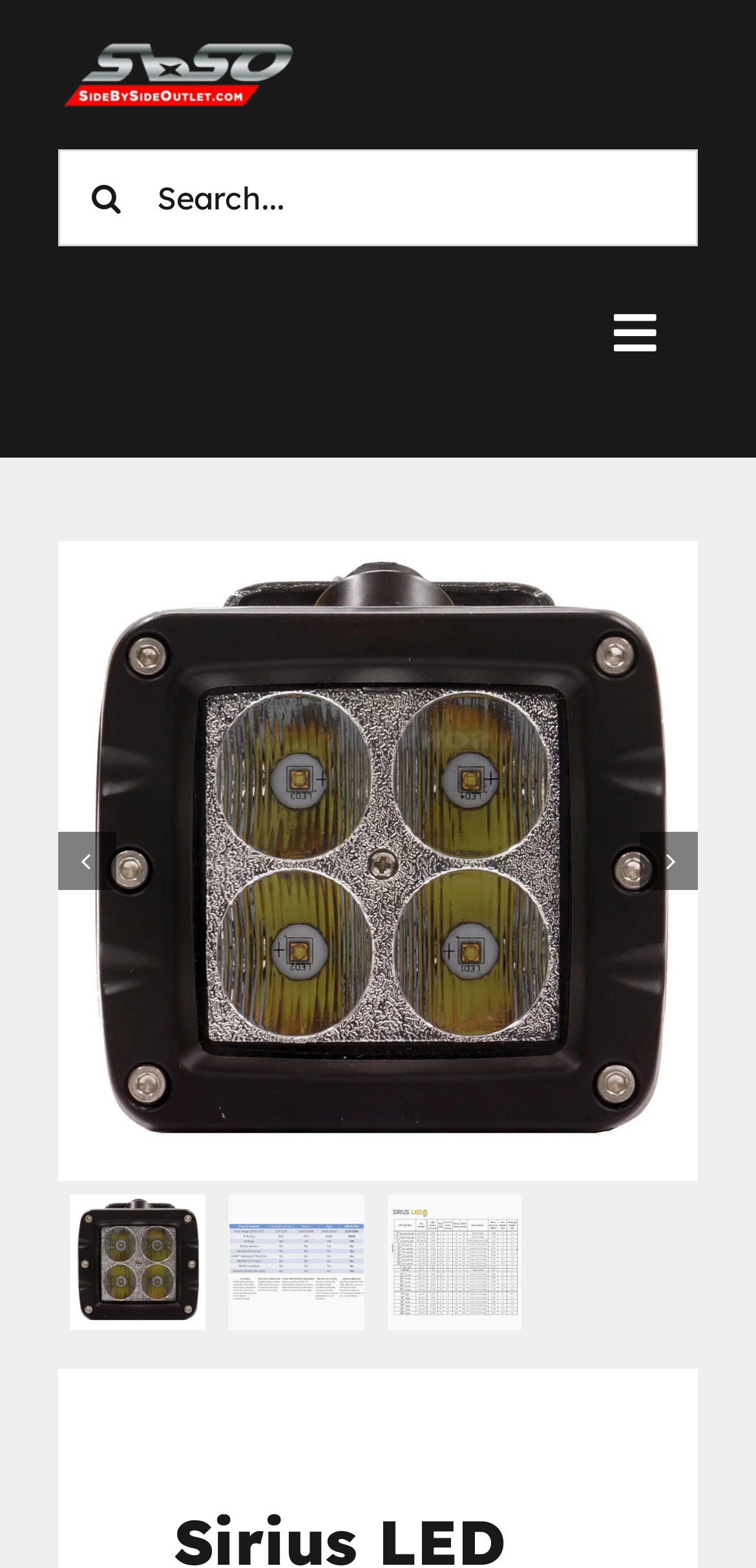Pinpoint the bounding box coordinates for the area that should be clicked to perform the following instruction: "View cart".

[0.0, 0.455, 1.0, 0.523]